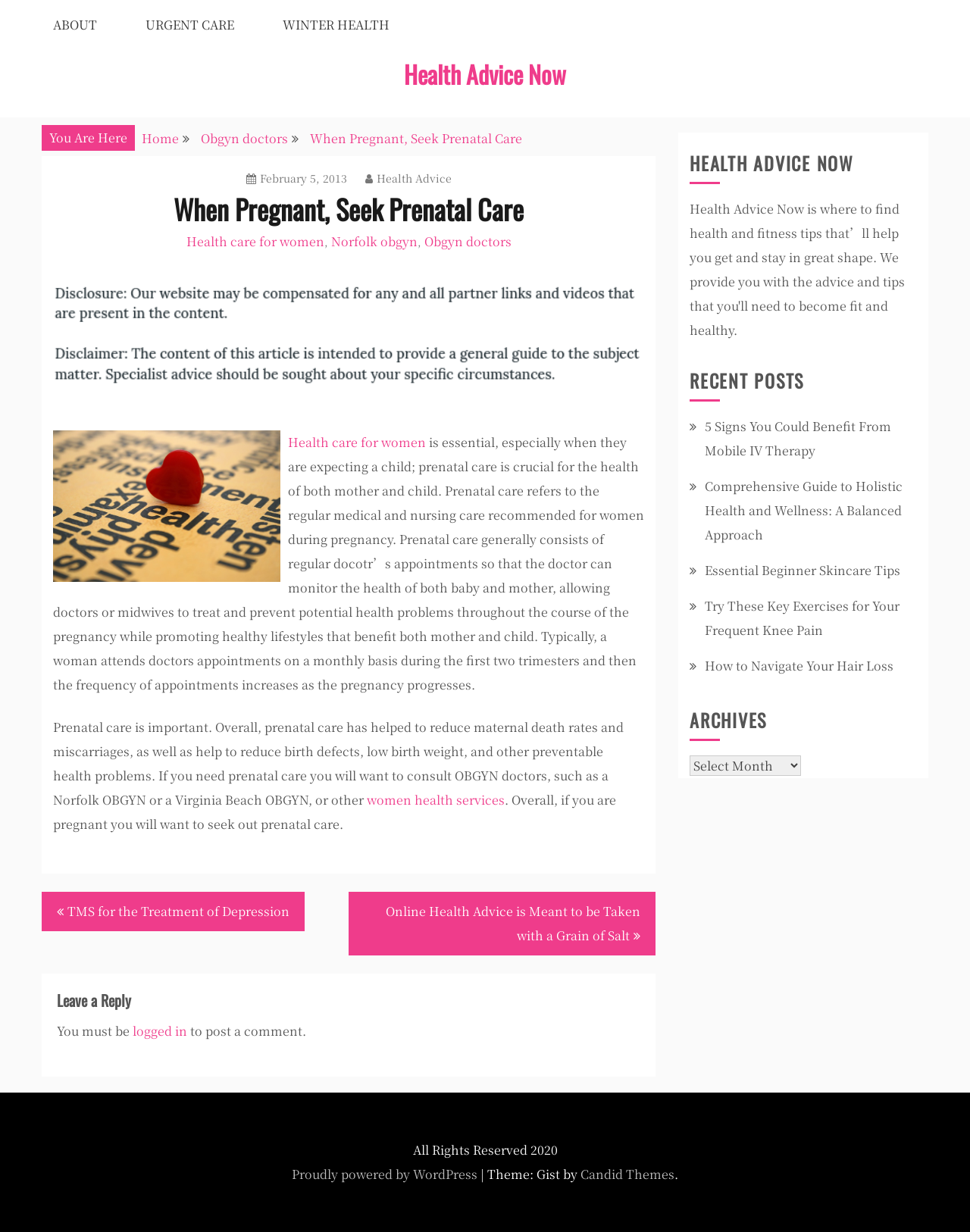Identify the bounding box coordinates of the area you need to click to perform the following instruction: "Read the article about prenatal care".

[0.043, 0.127, 0.676, 0.709]